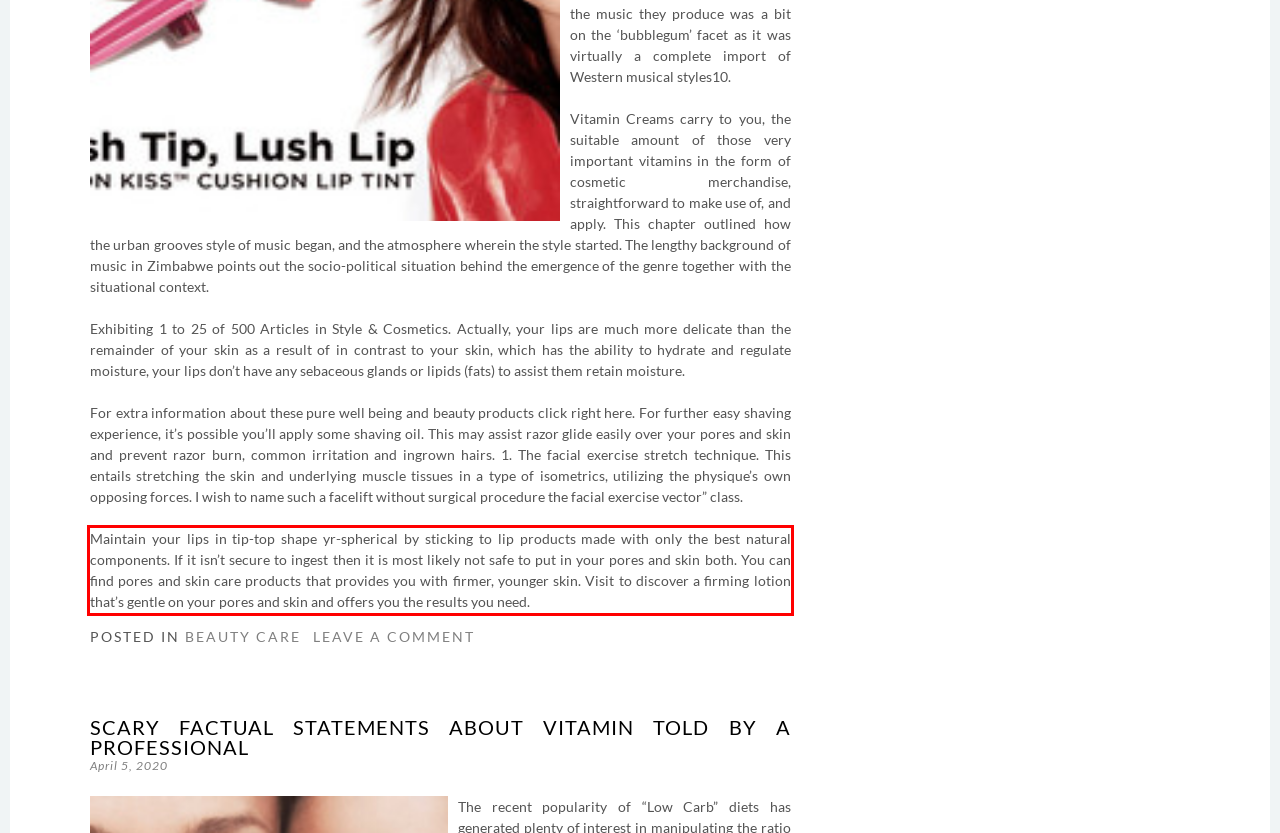Identify and transcribe the text content enclosed by the red bounding box in the given screenshot.

Maintain your lips in tip-top shape yr-spherical by sticking to lip products made with only the best natural components. If it isn’t secure to ingest then it is most likely not safe to put in your pores and skin both. You can find pores and skin care products that provides you with firmer, younger skin. Visit to discover a firming lotion that’s gentle on your pores and skin and offers you the results you need.